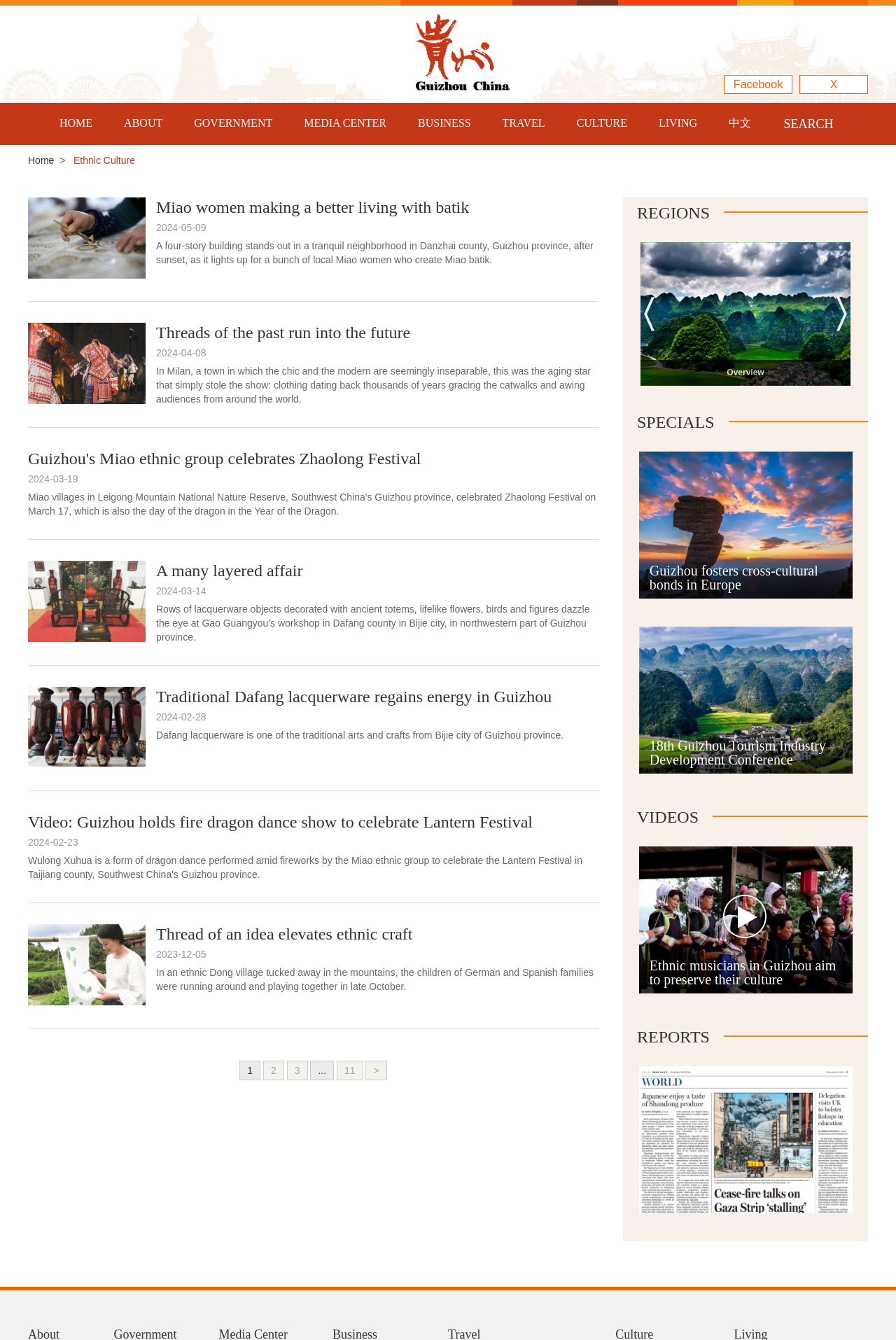Extract the bounding box coordinates of the UI element described: "A many layered affair". Provide the coordinates in the format [left, top, right, bottom] with values ranging from 0 to 1.

[0.174, 0.419, 0.338, 0.433]